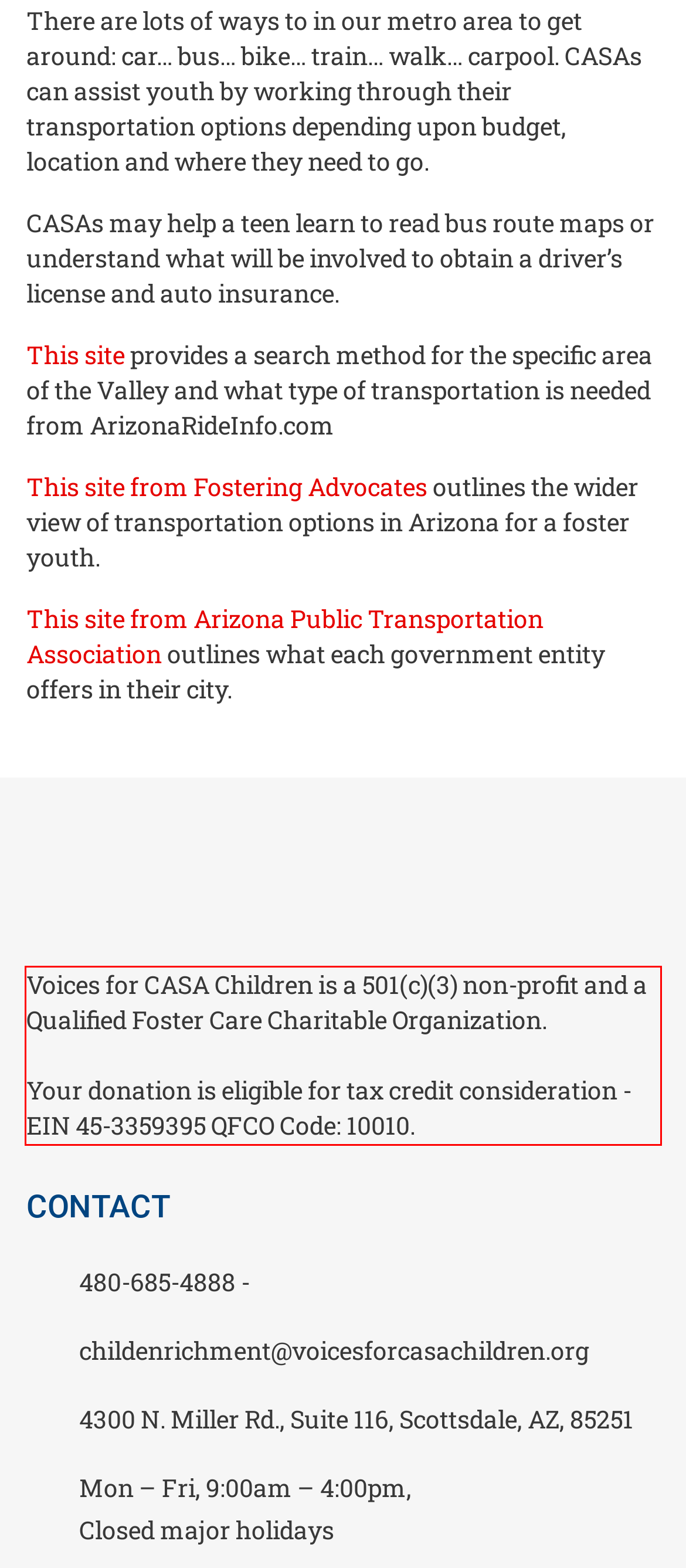Within the provided webpage screenshot, find the red rectangle bounding box and perform OCR to obtain the text content.

Voices for CASA Children is a 501(c)(3) non-profit and a Qualified Foster Care Charitable Organization. Your donation is eligible for tax credit consideration - EIN 45-3359395 QFCO Code: 10010.